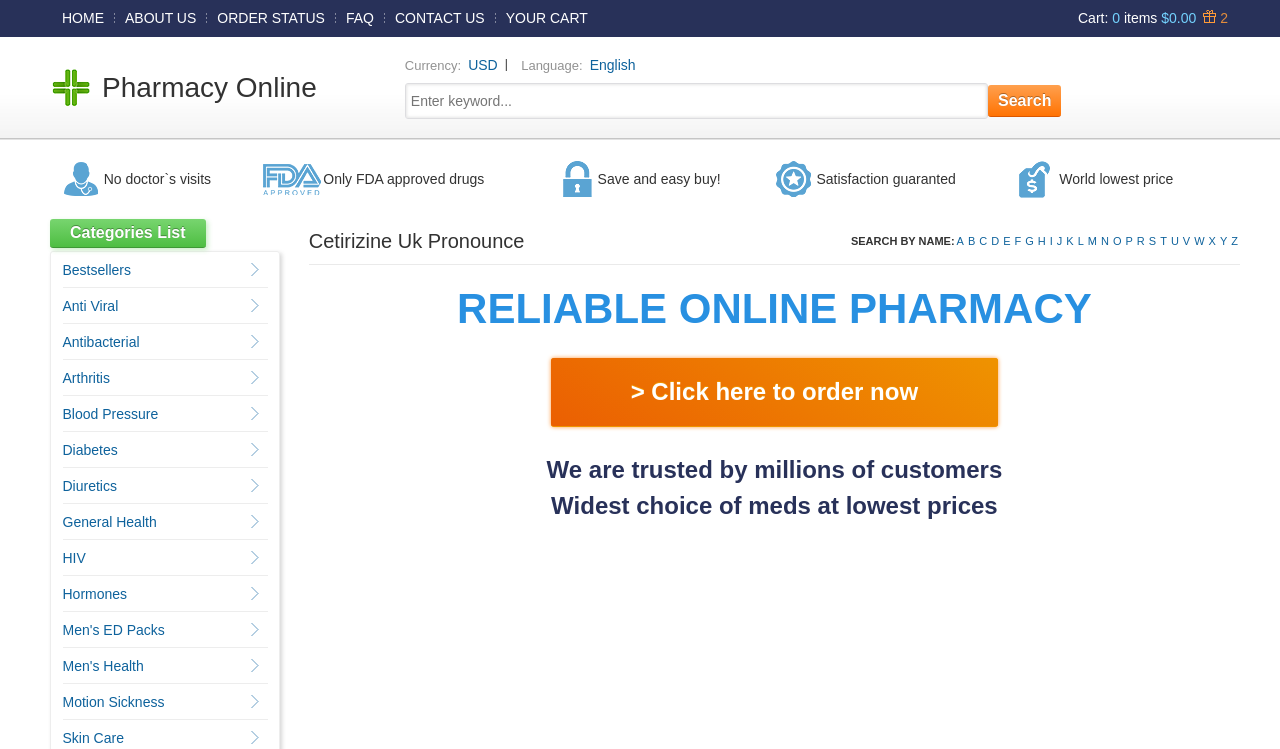Find the bounding box coordinates of the area to click in order to follow the instruction: "Click on HOME".

[0.041, 0.013, 0.089, 0.035]